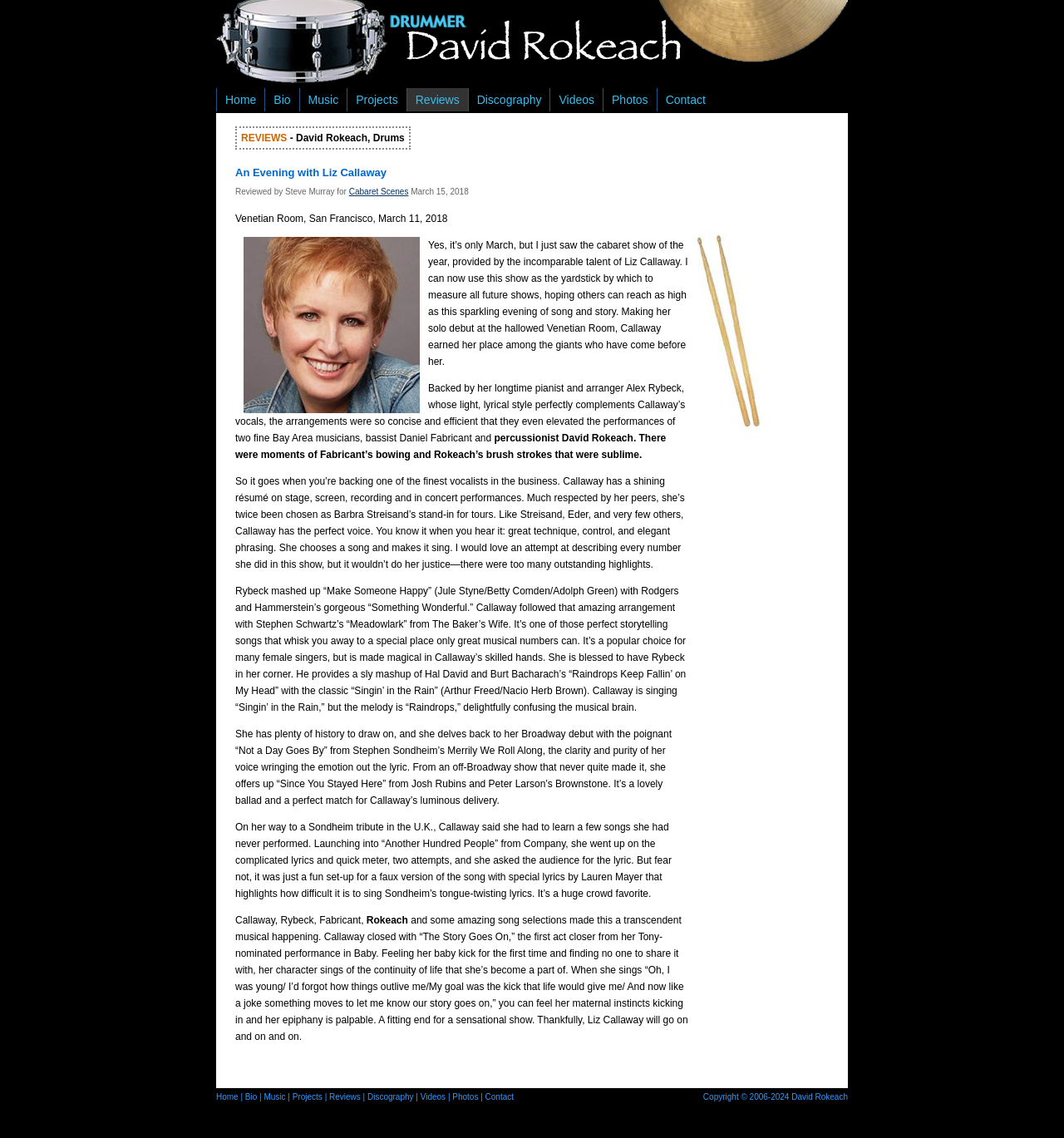Please reply to the following question using a single word or phrase: 
What is the name of the drummer mentioned in the review?

David Rokeach